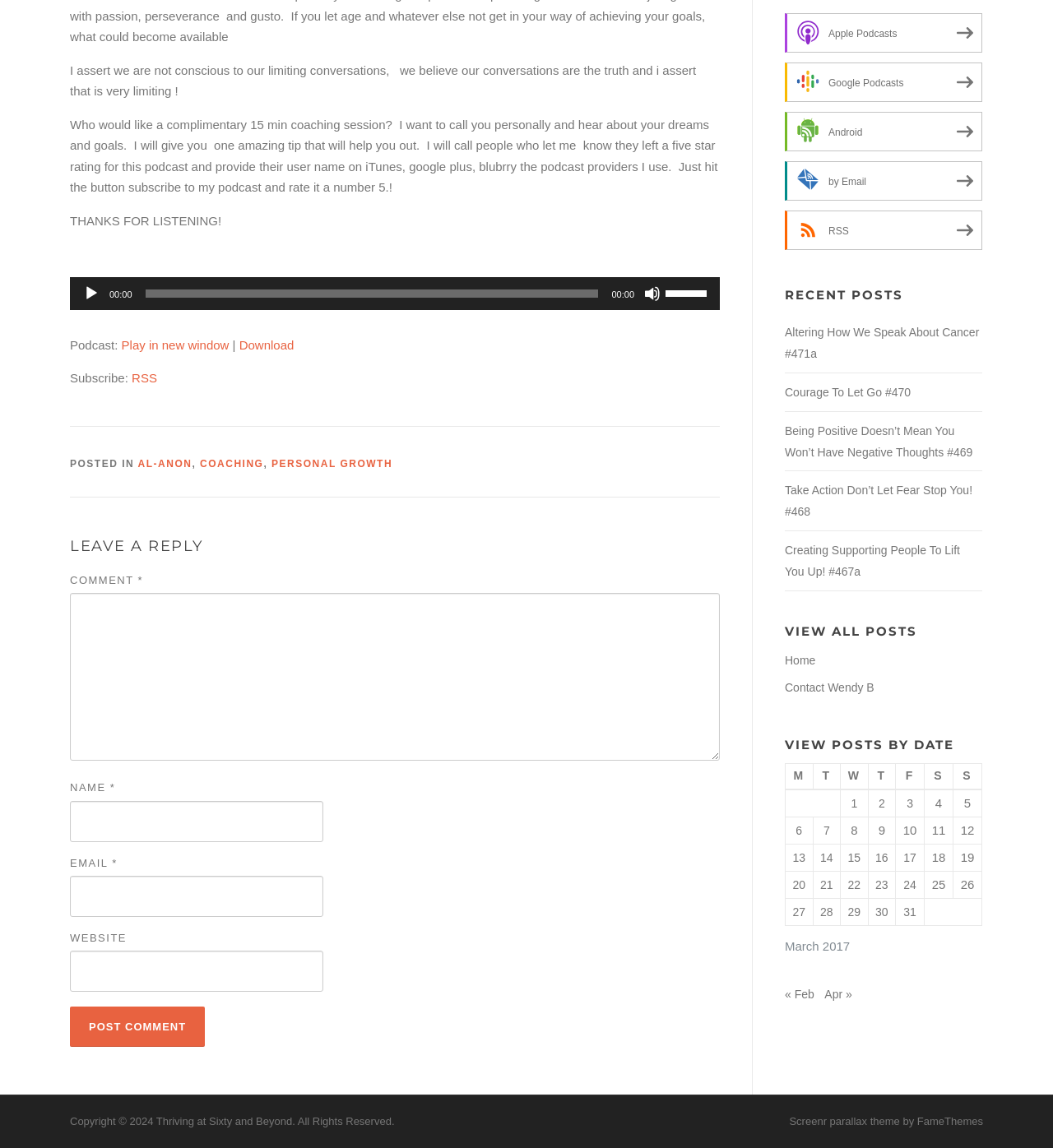Extract the bounding box for the UI element that matches this description: "December 1, 2023".

None